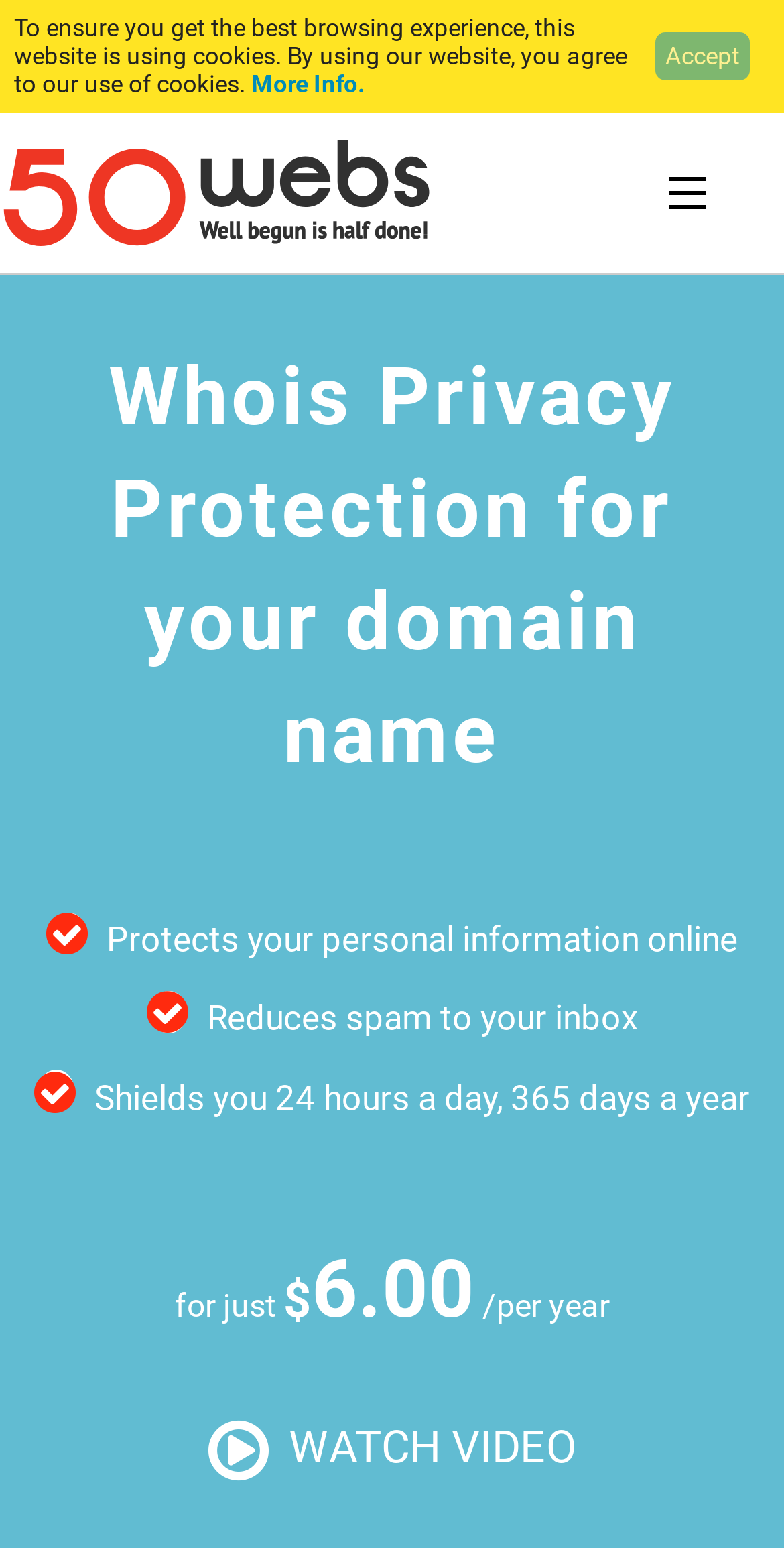Please identify the bounding box coordinates of the area that needs to be clicked to follow this instruction: "Sign in".

[0.0, 0.294, 1.0, 0.345]